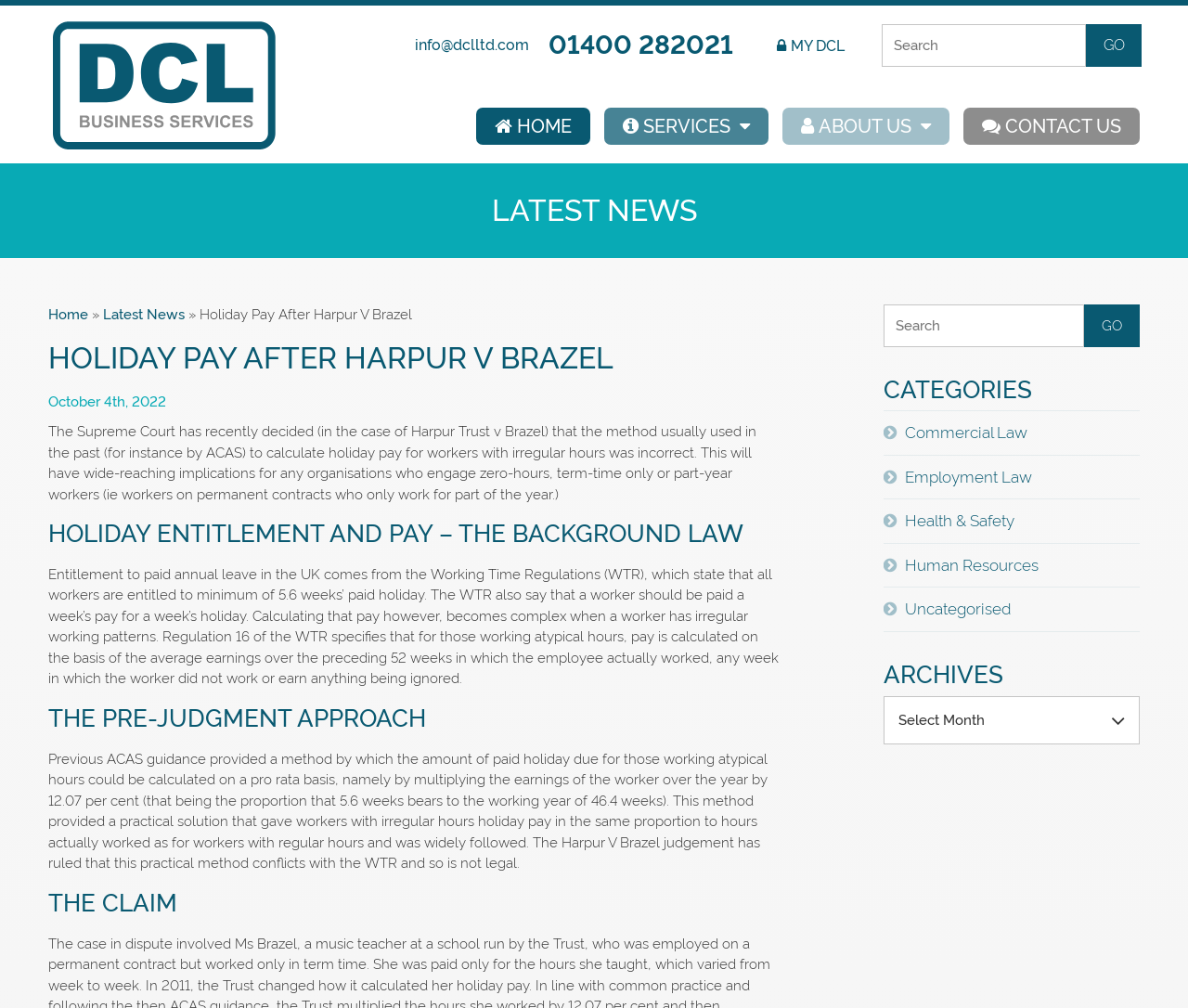Identify the bounding box coordinates of the clickable region necessary to fulfill the following instruction: "search for something". The bounding box coordinates should be four float numbers between 0 and 1, i.e., [left, top, right, bottom].

[0.742, 0.024, 0.961, 0.066]